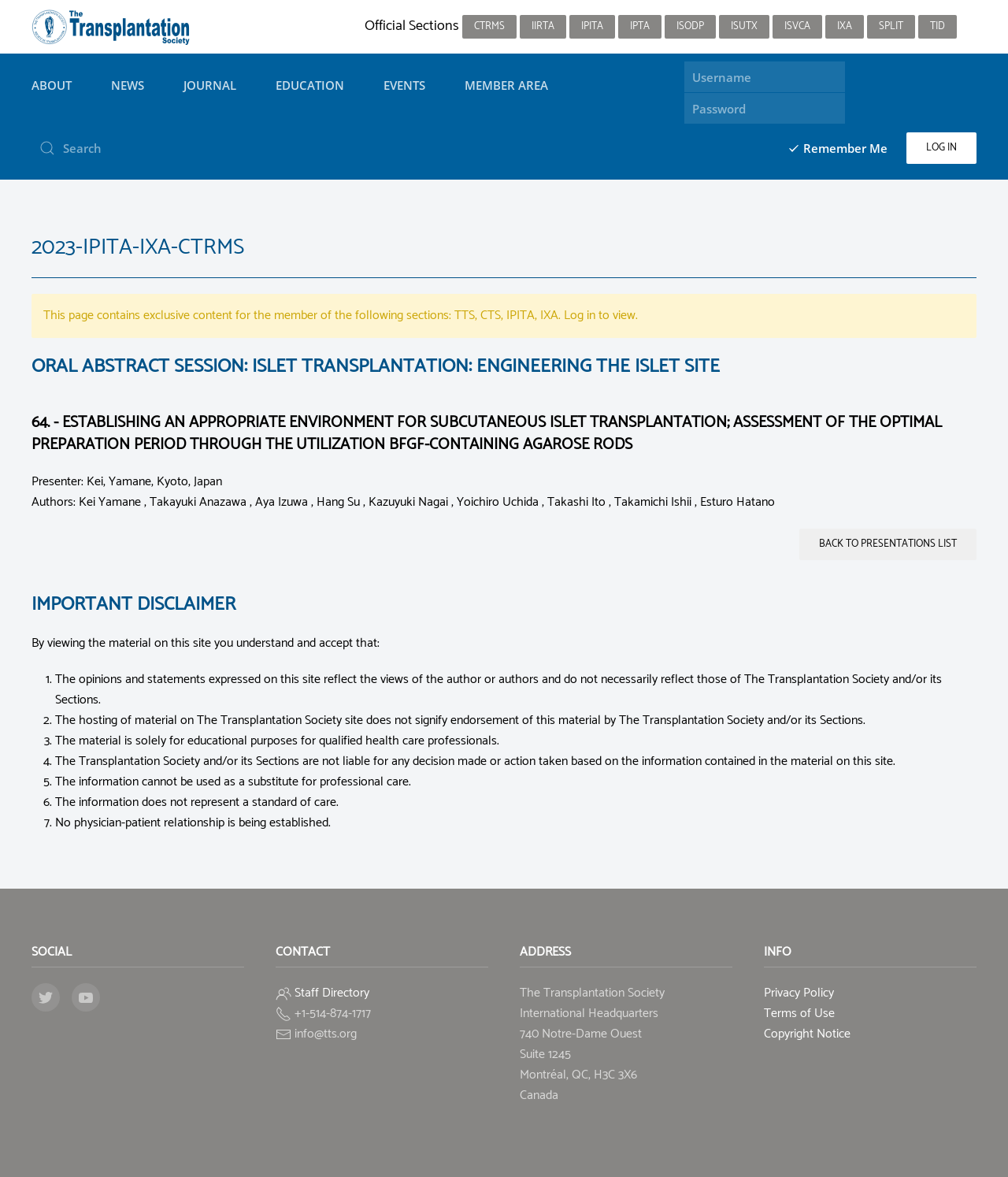Reply to the question with a single word or phrase:
What is the name of the society?

The Transplantation Society